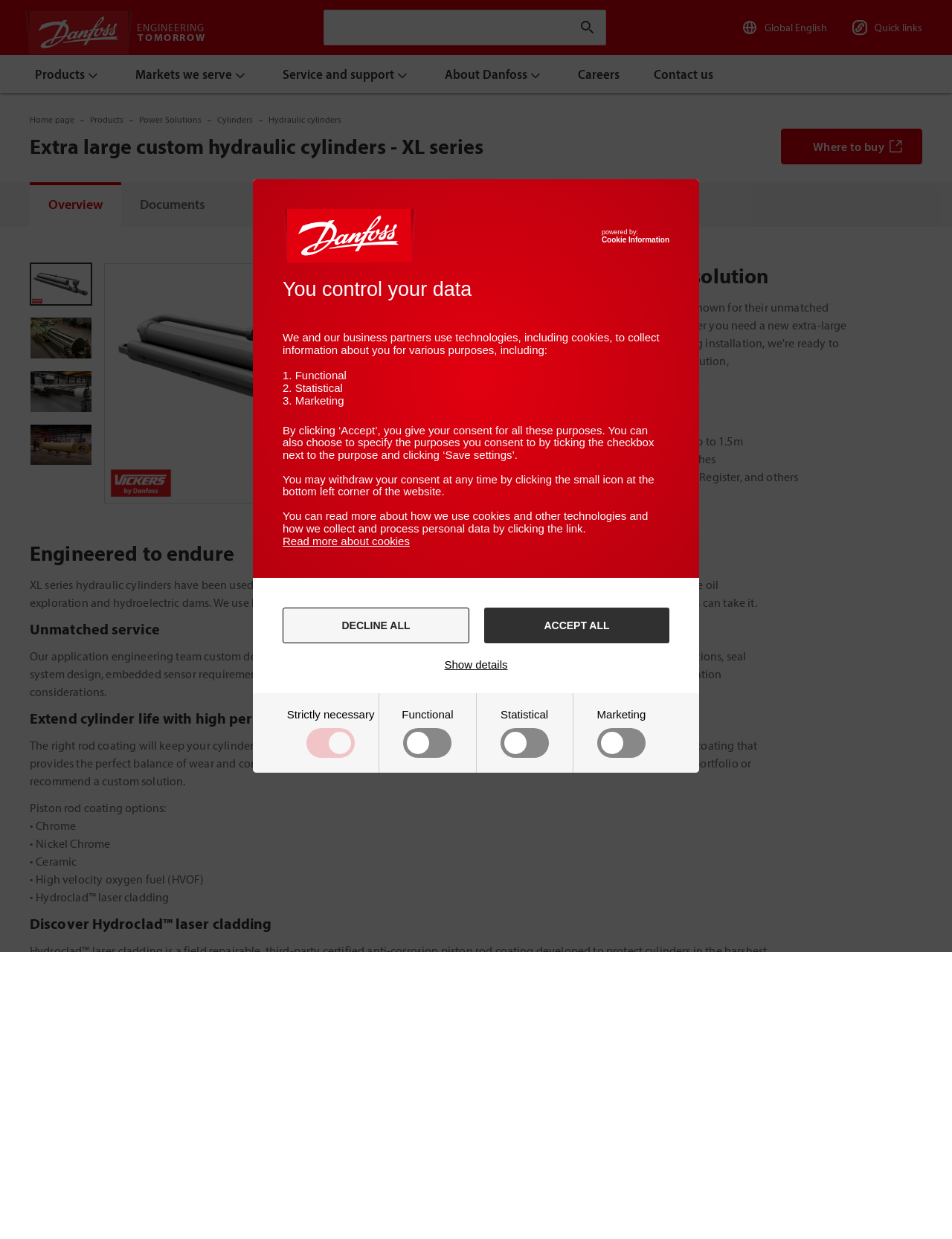How many images are there on the webpage?
Provide an in-depth and detailed explanation in response to the question.

There are six images on the webpage, including the logo, product images, and icons. They can be found throughout the webpage, including the top navigation bar and the product description section.